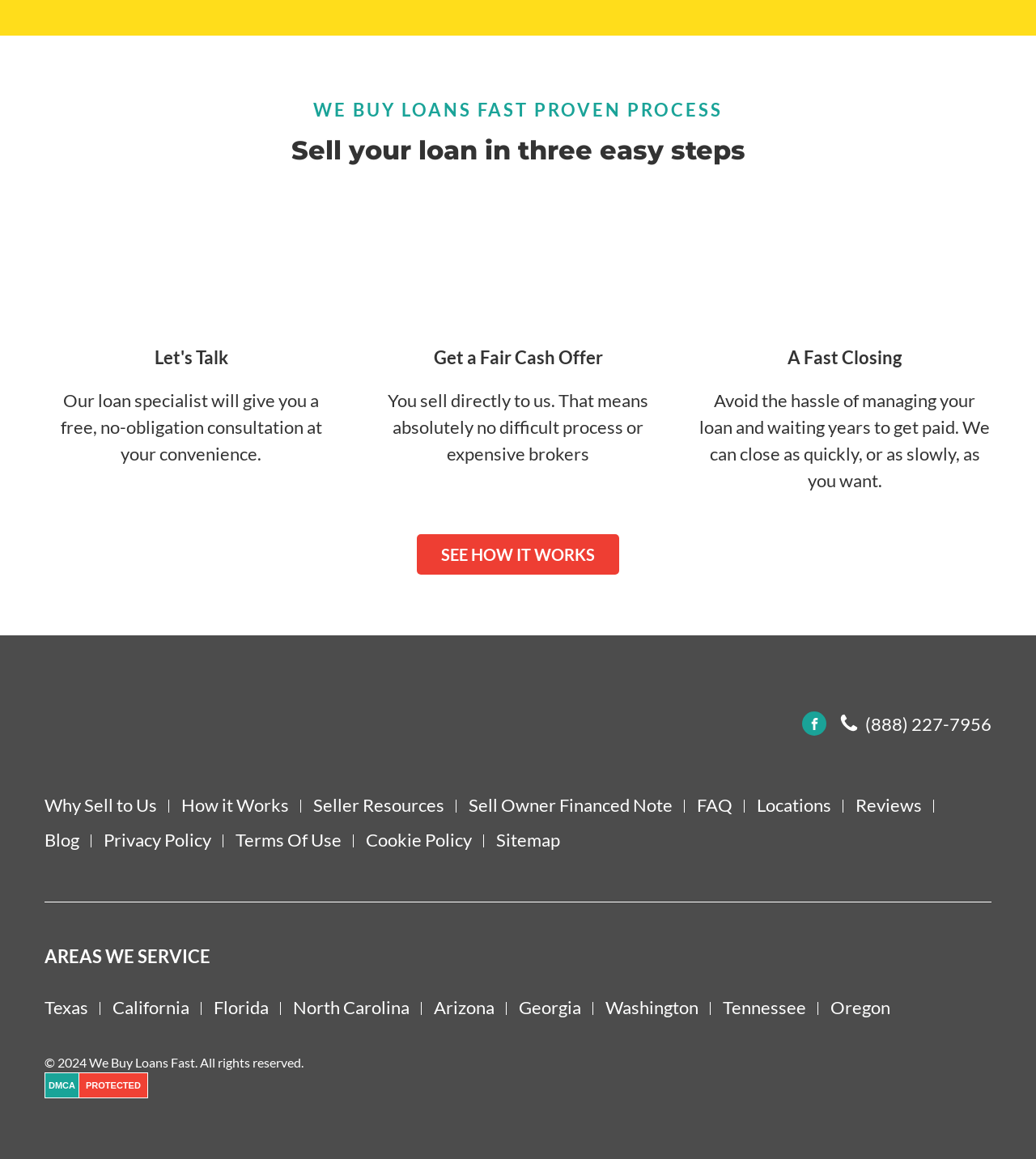Please find the bounding box coordinates for the clickable element needed to perform this instruction: "Click the 'SEE HOW IT WORKS' link".

[0.402, 0.461, 0.598, 0.496]